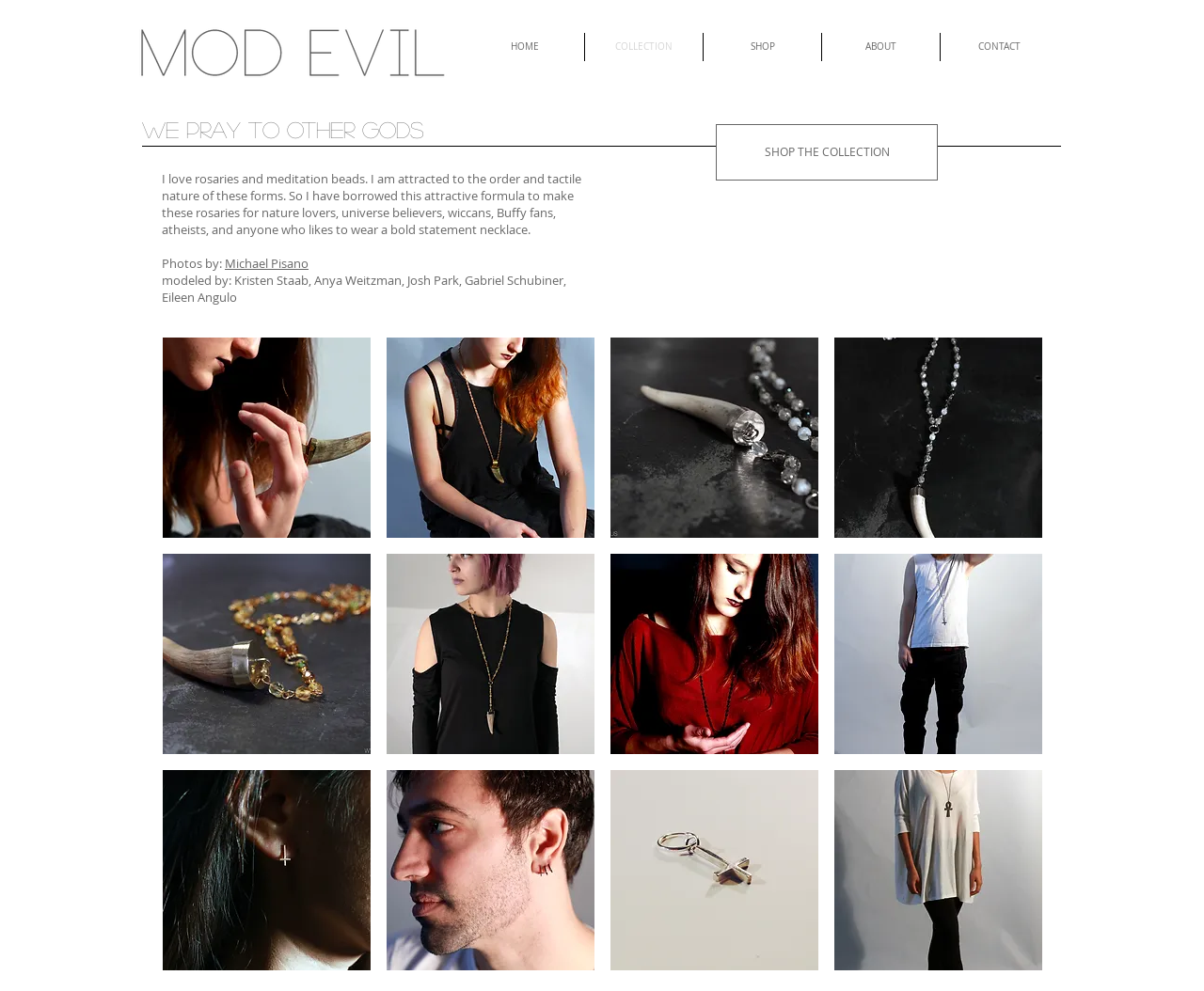Please identify the bounding box coordinates of the area that needs to be clicked to follow this instruction: "Check the ABOUT page".

[0.683, 0.033, 0.78, 0.062]